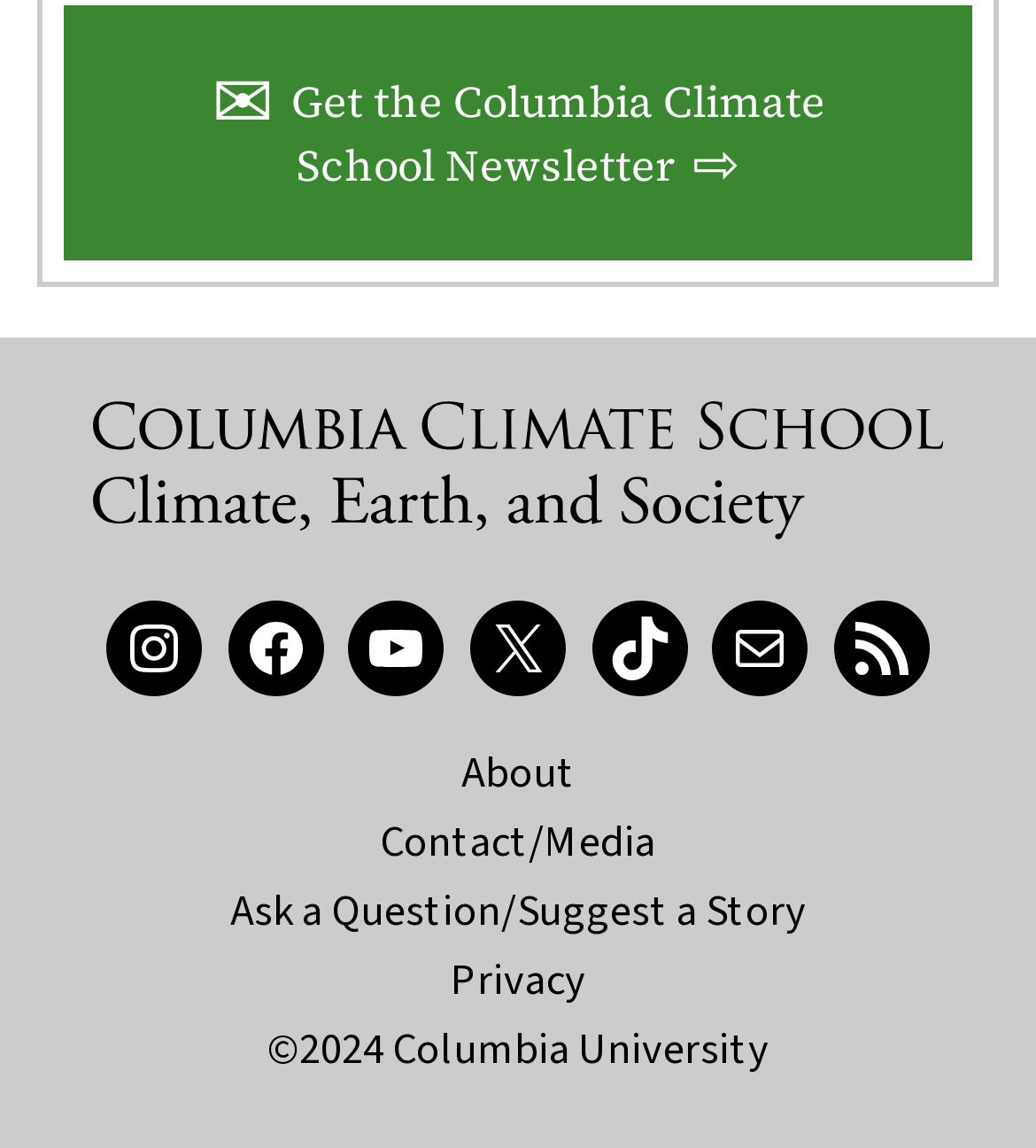Please provide a brief answer to the following inquiry using a single word or phrase:
What is the last link in the footer section?

©2024 Columbia University